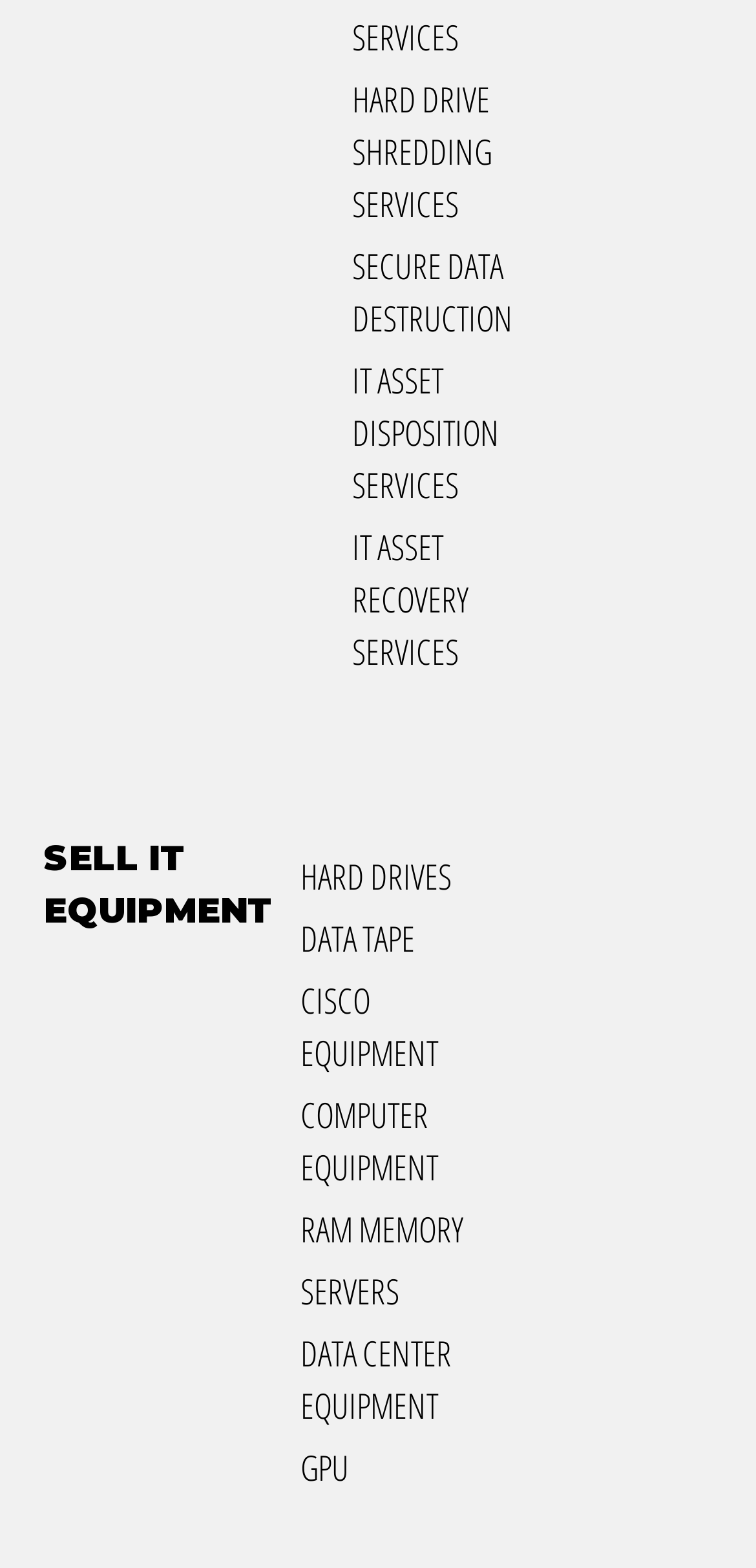Please provide a short answer using a single word or phrase for the question:
What type of equipment is sold on this website?

IT equipment